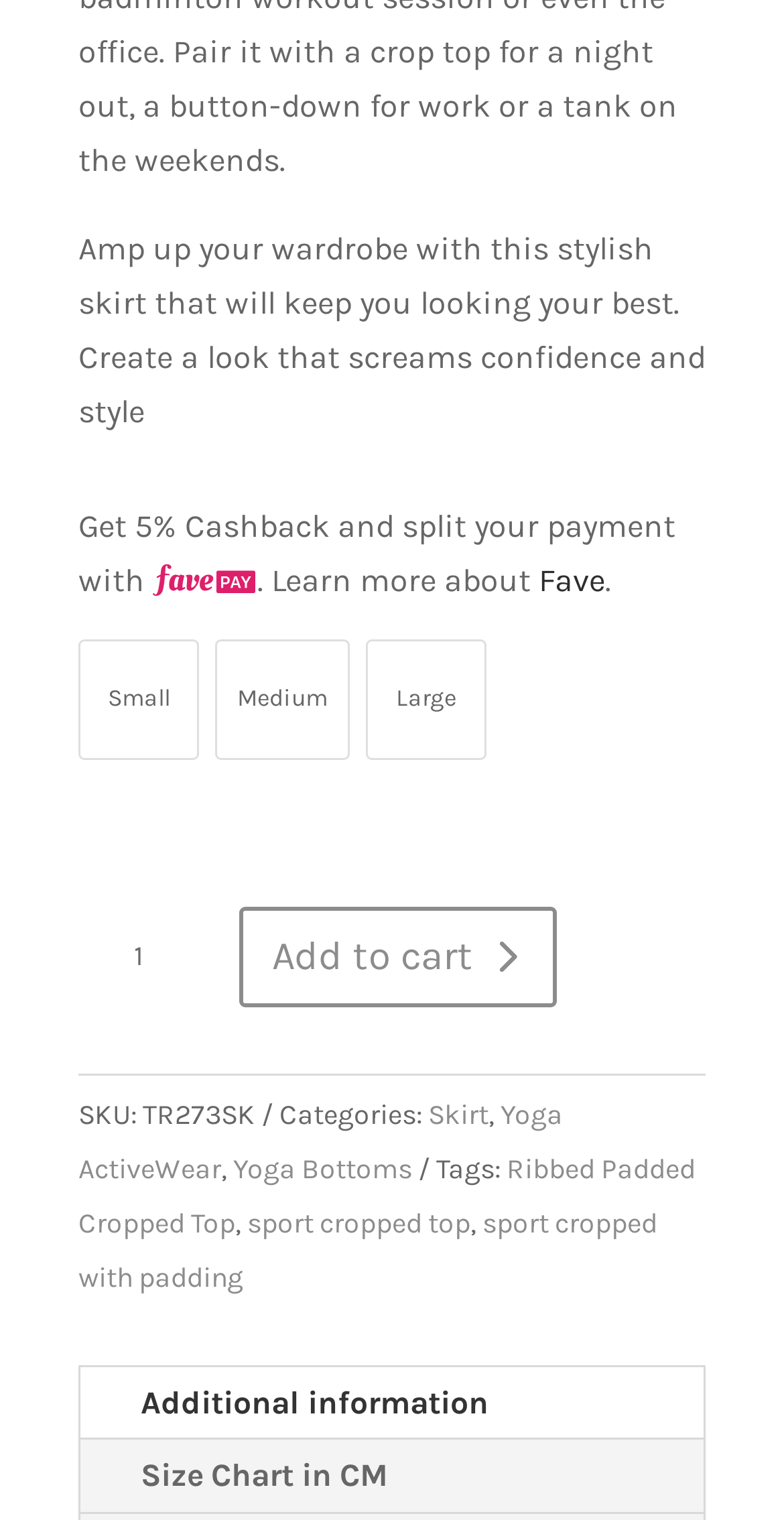Determine the bounding box coordinates for the area that should be clicked to carry out the following instruction: "View size chart".

[0.103, 0.948, 0.572, 0.994]